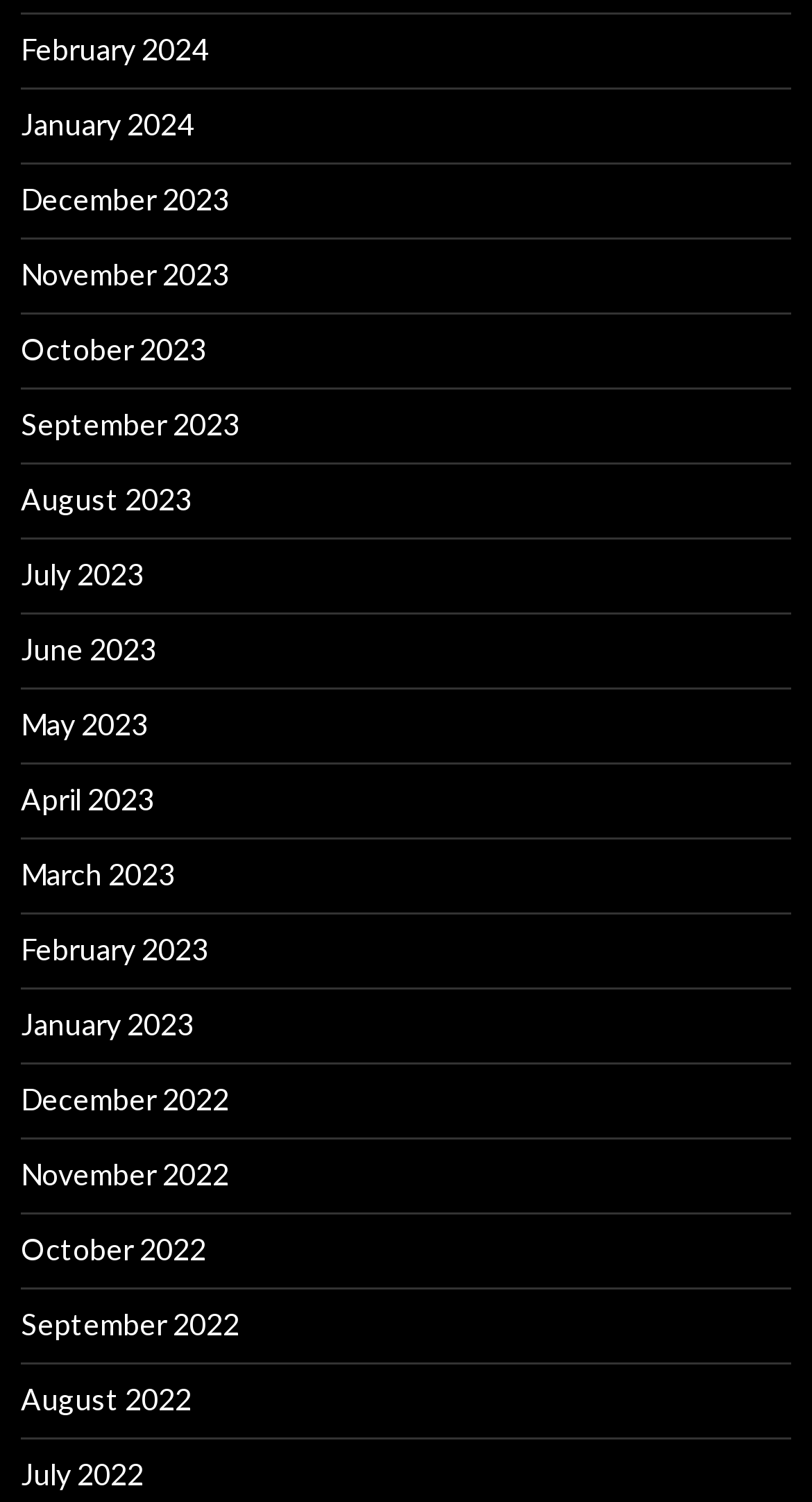Find the bounding box coordinates of the clickable element required to execute the following instruction: "Submit Feedback". Provide the coordinates as four float numbers between 0 and 1, i.e., [left, top, right, bottom].

None